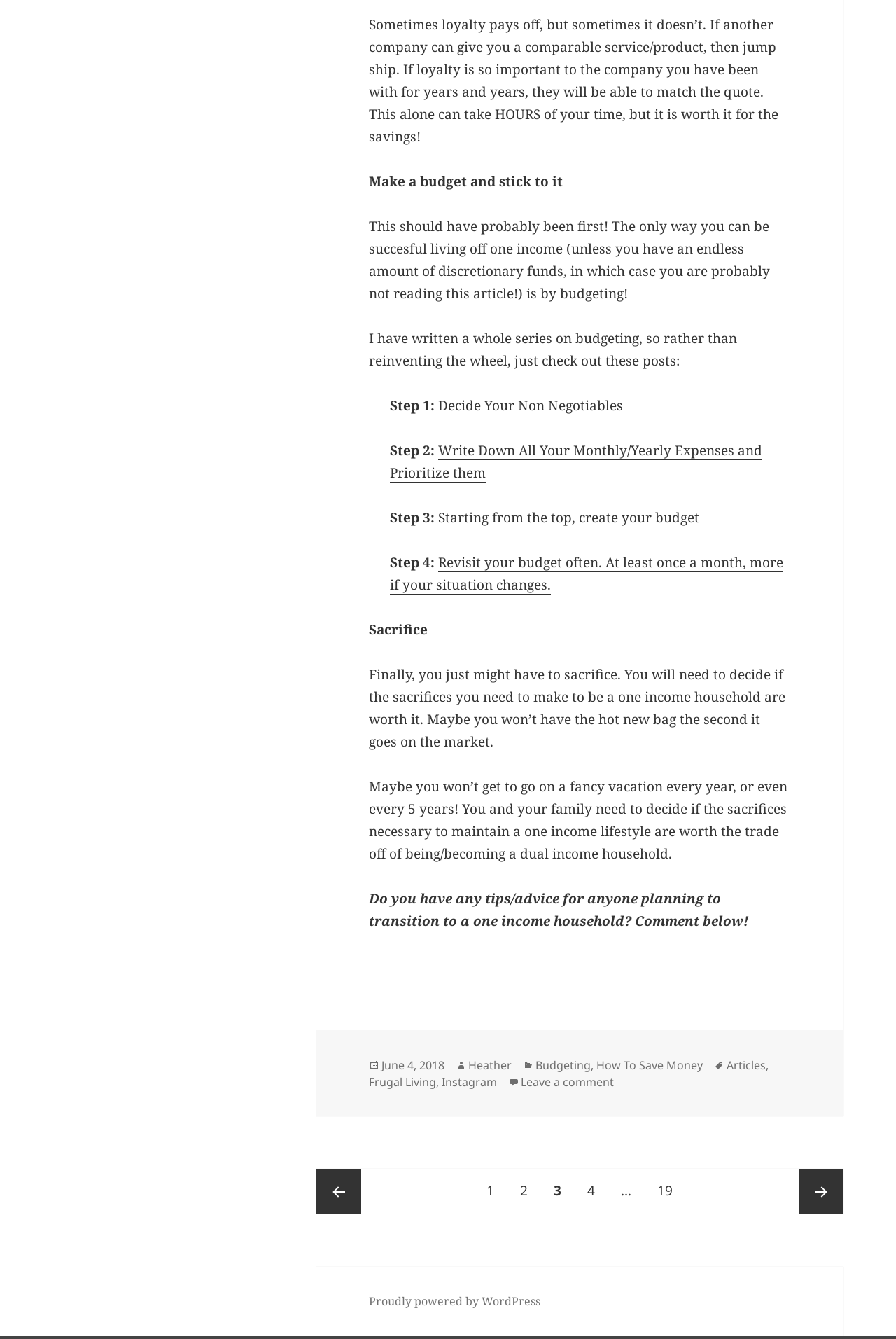Could you specify the bounding box coordinates for the clickable section to complete the following instruction: "View previous page"?

[0.353, 0.873, 0.403, 0.907]